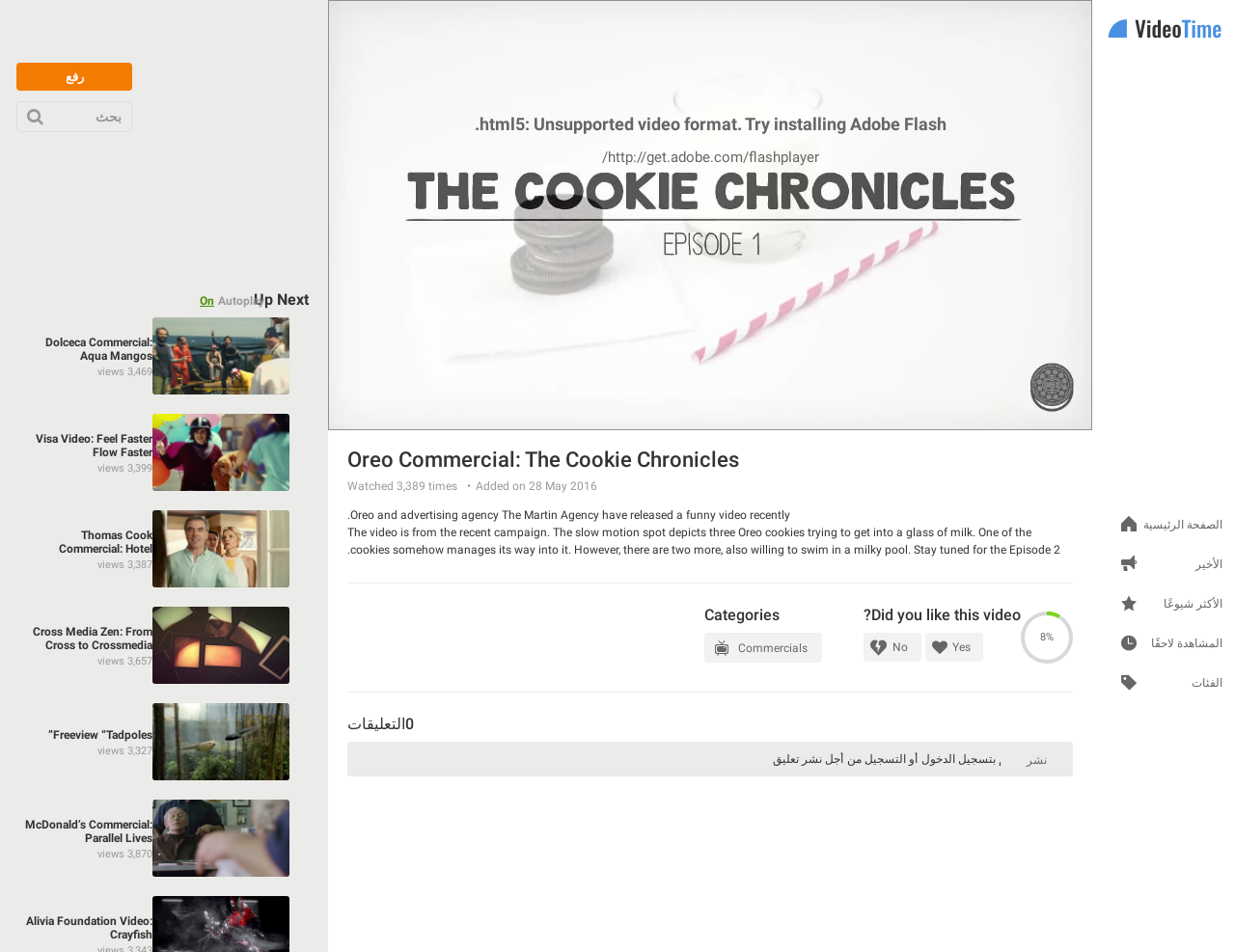Locate the bounding box coordinates of the element that should be clicked to execute the following instruction: "Watch the Oreo Commercial video".

[0.265, 0.001, 0.882, 0.451]